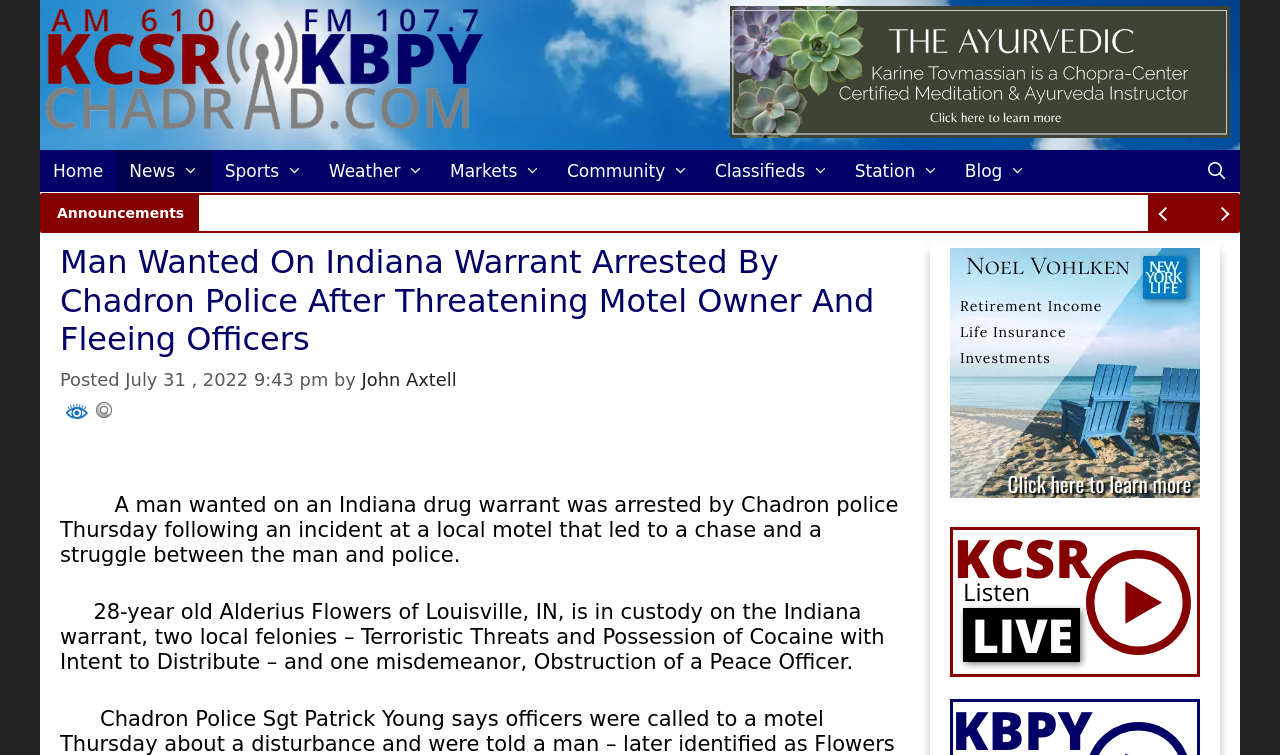Determine the bounding box coordinates of the UI element described below. Use the format (top-left x, top-left y, bottom-right x, bottom-right y) with floating point numbers between 0 and 1: aria-label="Noel Vohlken"

[0.742, 0.642, 0.938, 0.665]